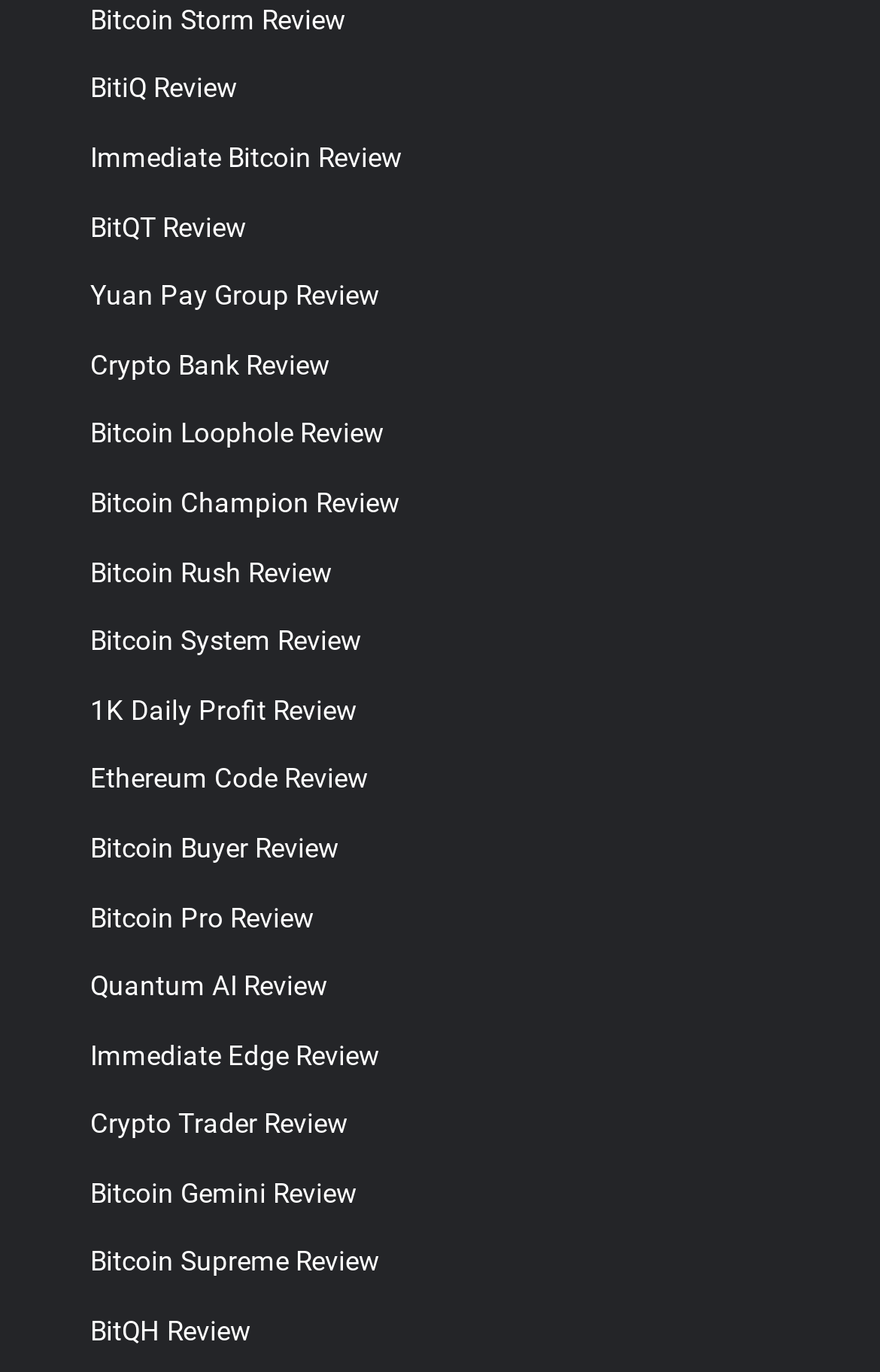Please identify the bounding box coordinates of the clickable area that will allow you to execute the instruction: "Read Bitcoin Storm Review".

[0.103, 0.003, 0.392, 0.026]